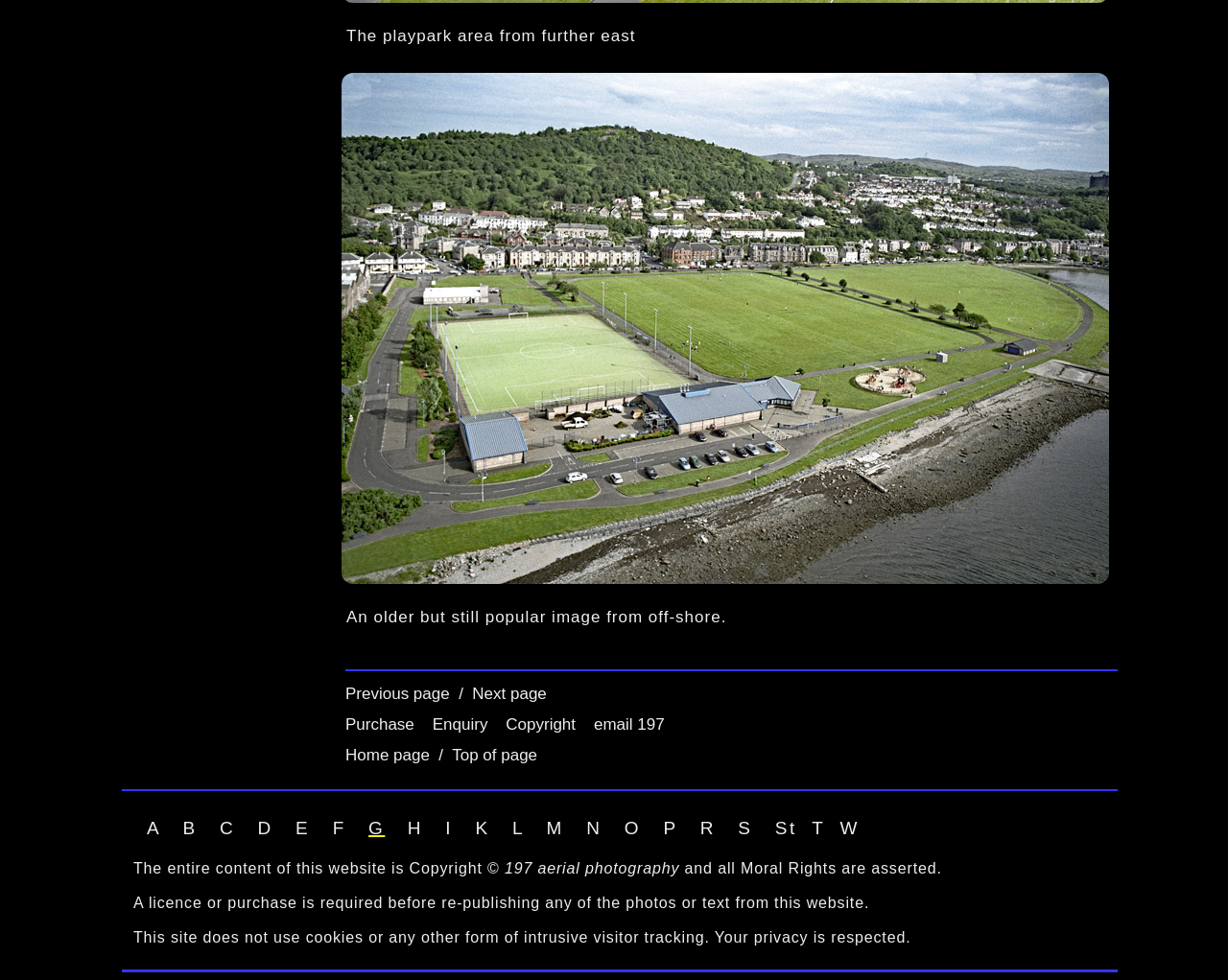Using the element description: "Top of page", determine the bounding box coordinates for the specified UI element. The coordinates should be four float numbers between 0 and 1, [left, top, right, bottom].

[0.365, 0.761, 0.438, 0.78]